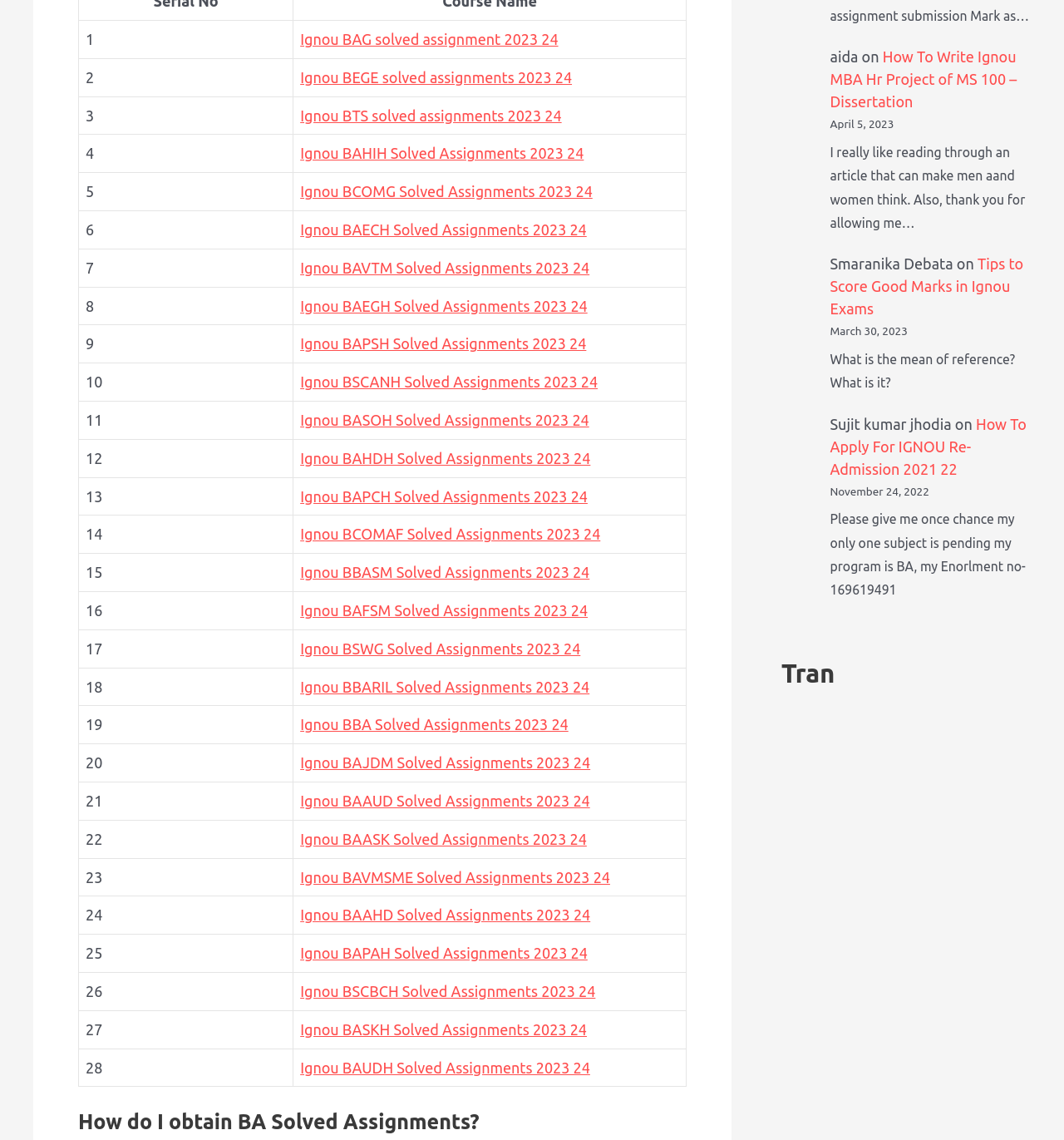What is the name of the first assignment?
Using the image, elaborate on the answer with as much detail as possible.

I looked at the first 'gridcell' element and found the text 'Ignou BAG solved assignment 2023 24' which is the name of the first assignment.